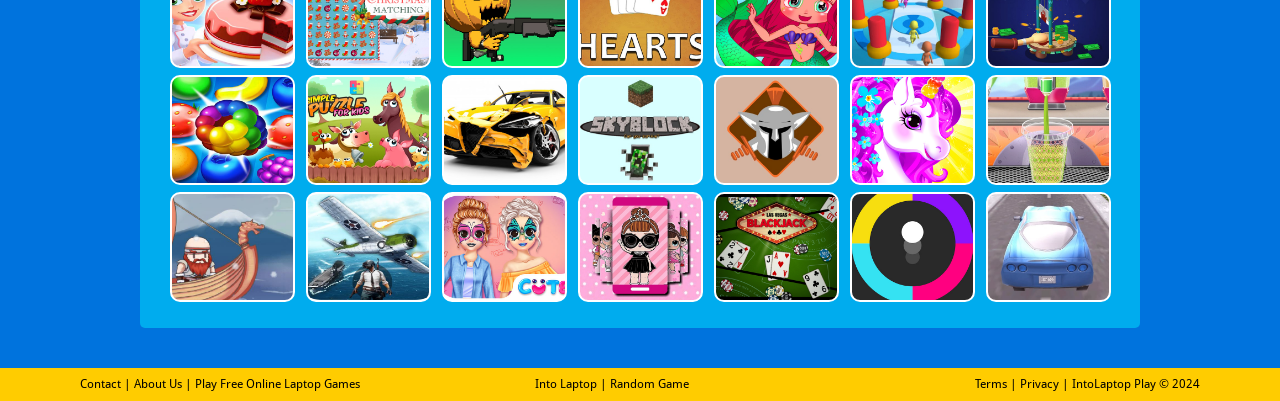Please specify the coordinates of the bounding box for the element that should be clicked to carry out this instruction: "visit the About Us page". The coordinates must be four float numbers between 0 and 1, formatted as [left, top, right, bottom].

[0.105, 0.94, 0.142, 0.975]